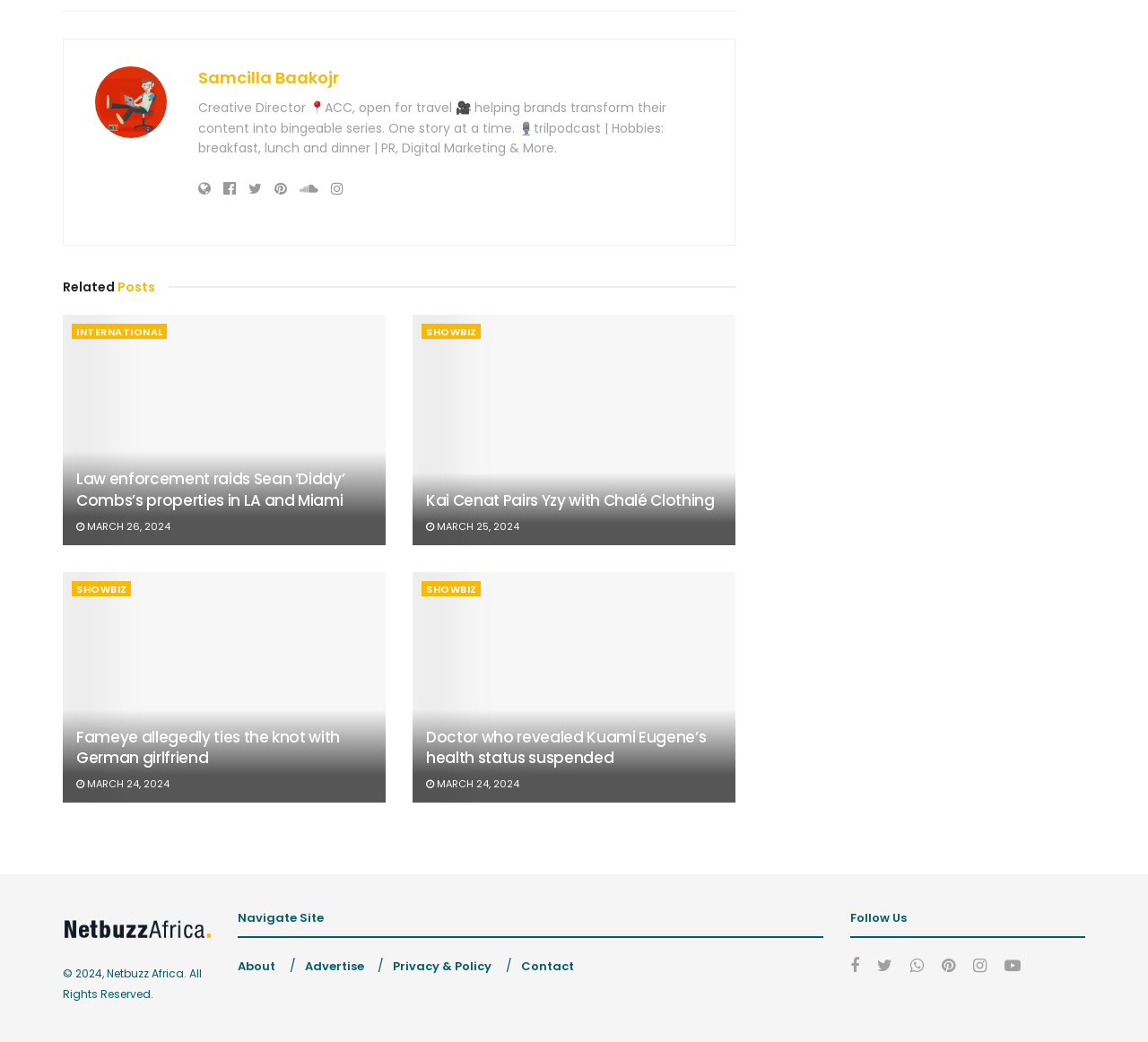What is the date of the article 'Law enforcement raids Sean Diddy Combs's properties in LA and Miami'?
Using the visual information from the image, give a one-word or short-phrase answer.

MARCH 26, 2024